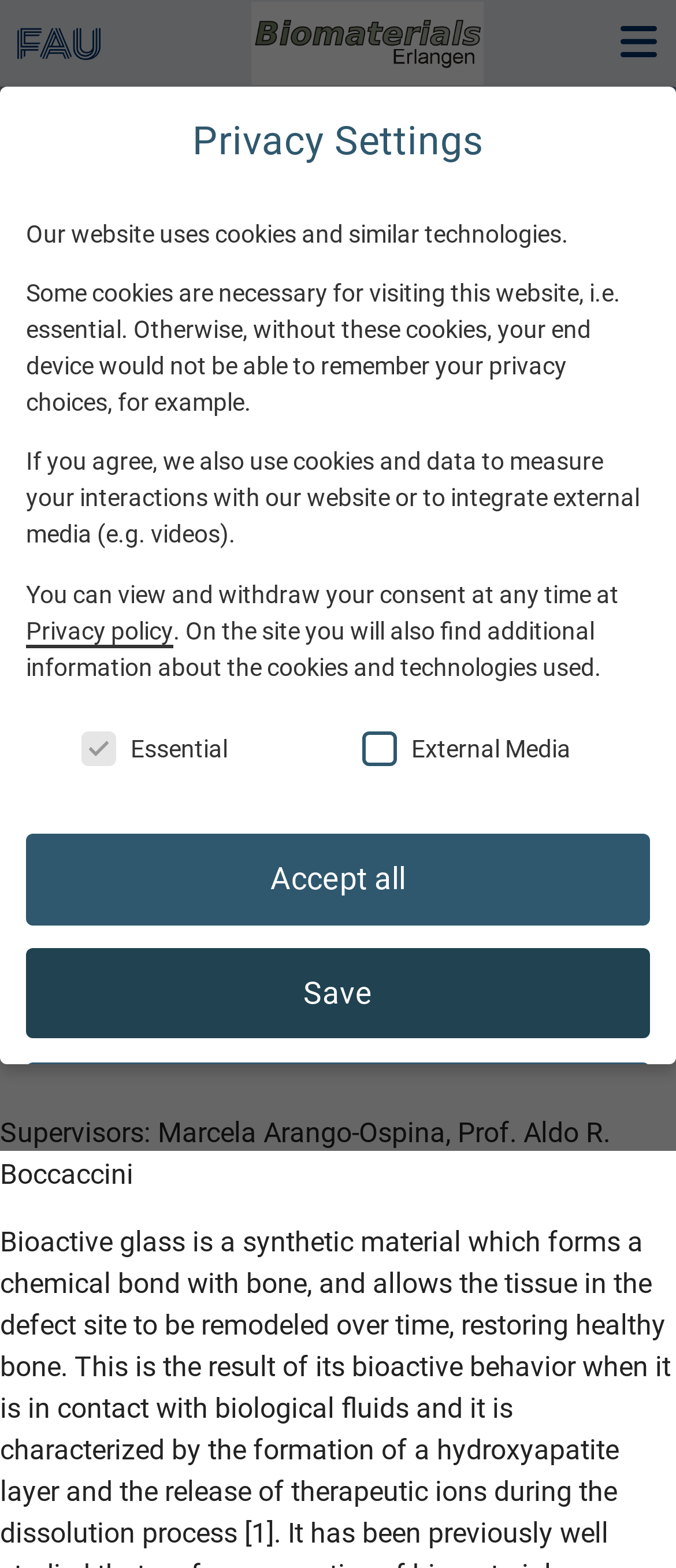What is the purpose of the cookies on this website?
We need a detailed and meticulous answer to the question.

The purpose of the cookies on this website can be found in the static text elements that describe the use of cookies, which are located in the privacy settings section at the bottom of the webpage.